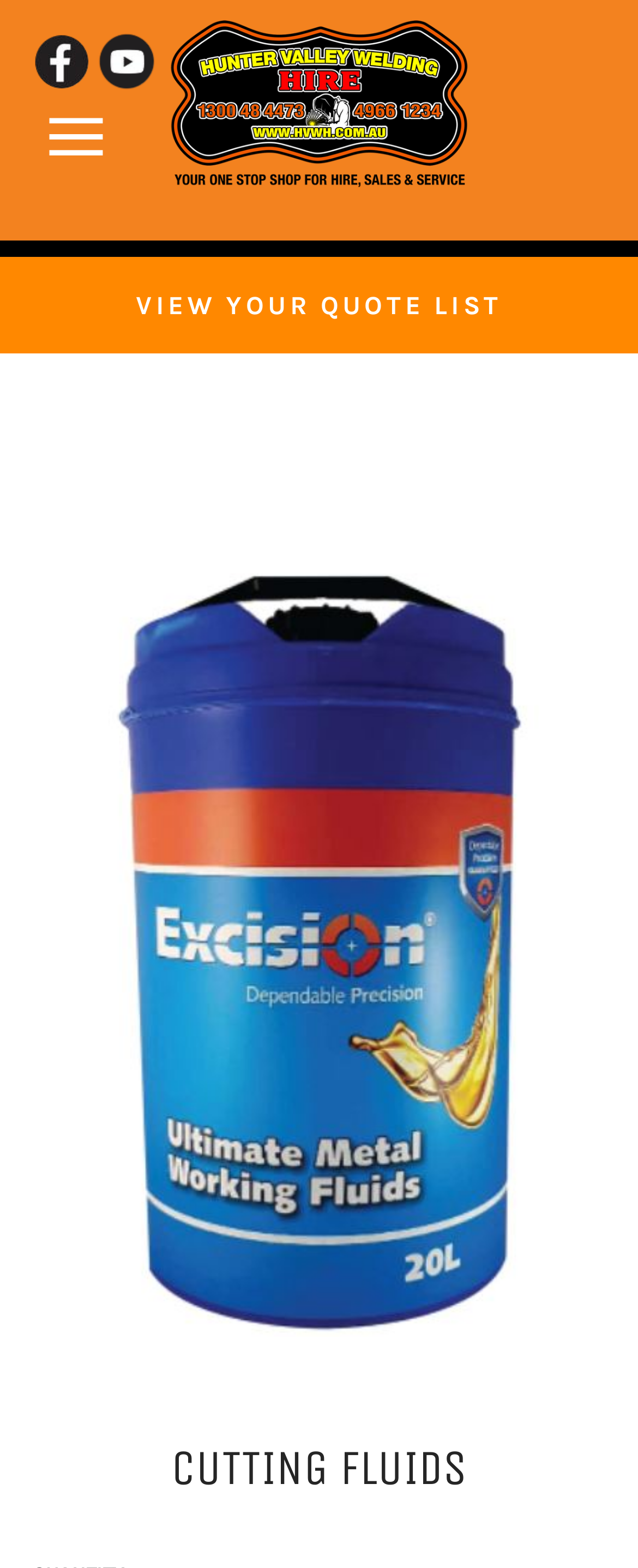Provide your answer in a single word or phrase: 
What is the orientation of the separator at the bottom of the webpage?

Horizontal